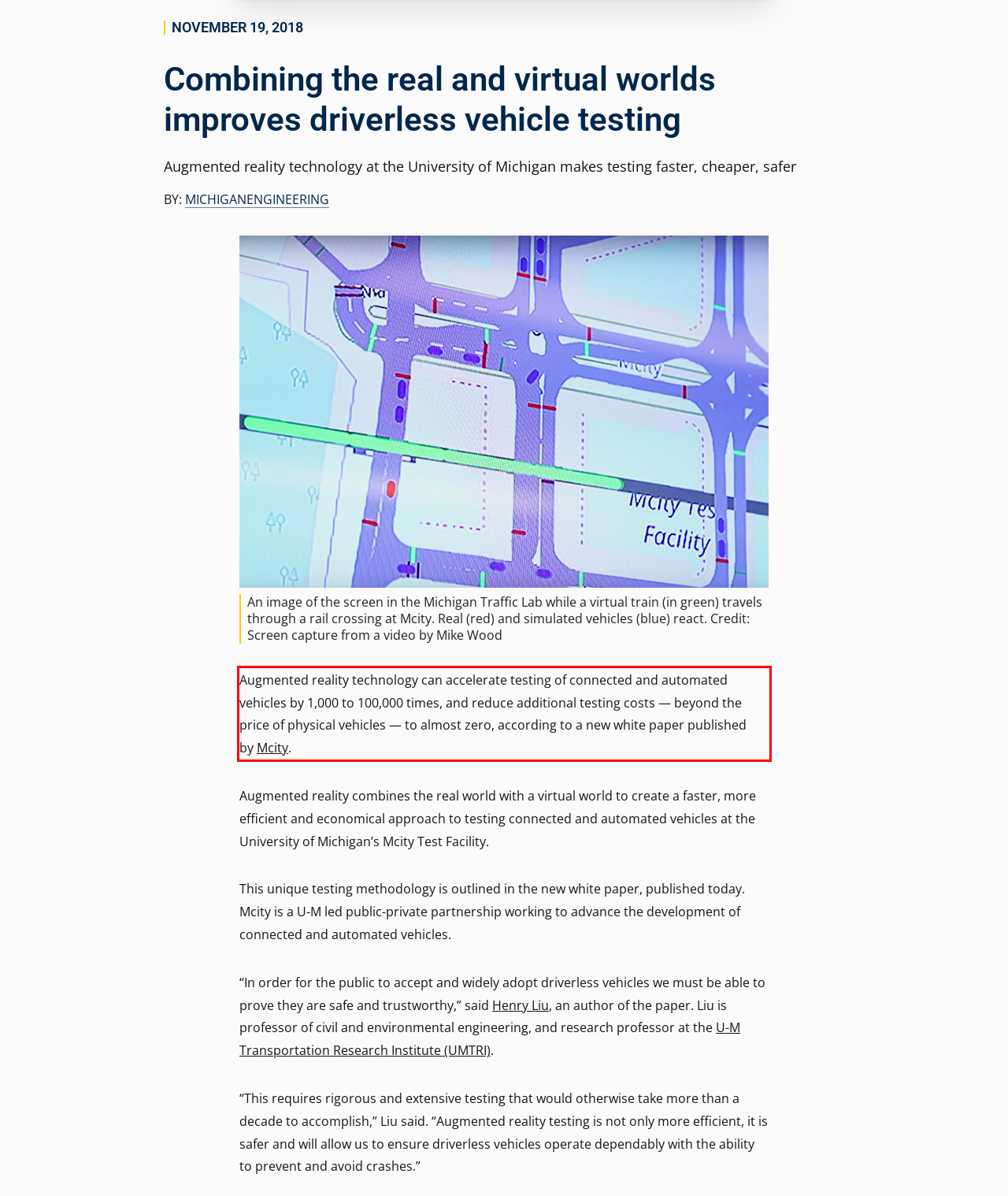You are provided with a screenshot of a webpage containing a red bounding box. Please extract the text enclosed by this red bounding box.

Augmented reality technology can accelerate testing of connected and automated vehicles by 1,000 to 100,000 times, and reduce additional testing costs — beyond the price of physical vehicles — to almost zero, according to a new white paper published by Mcity.